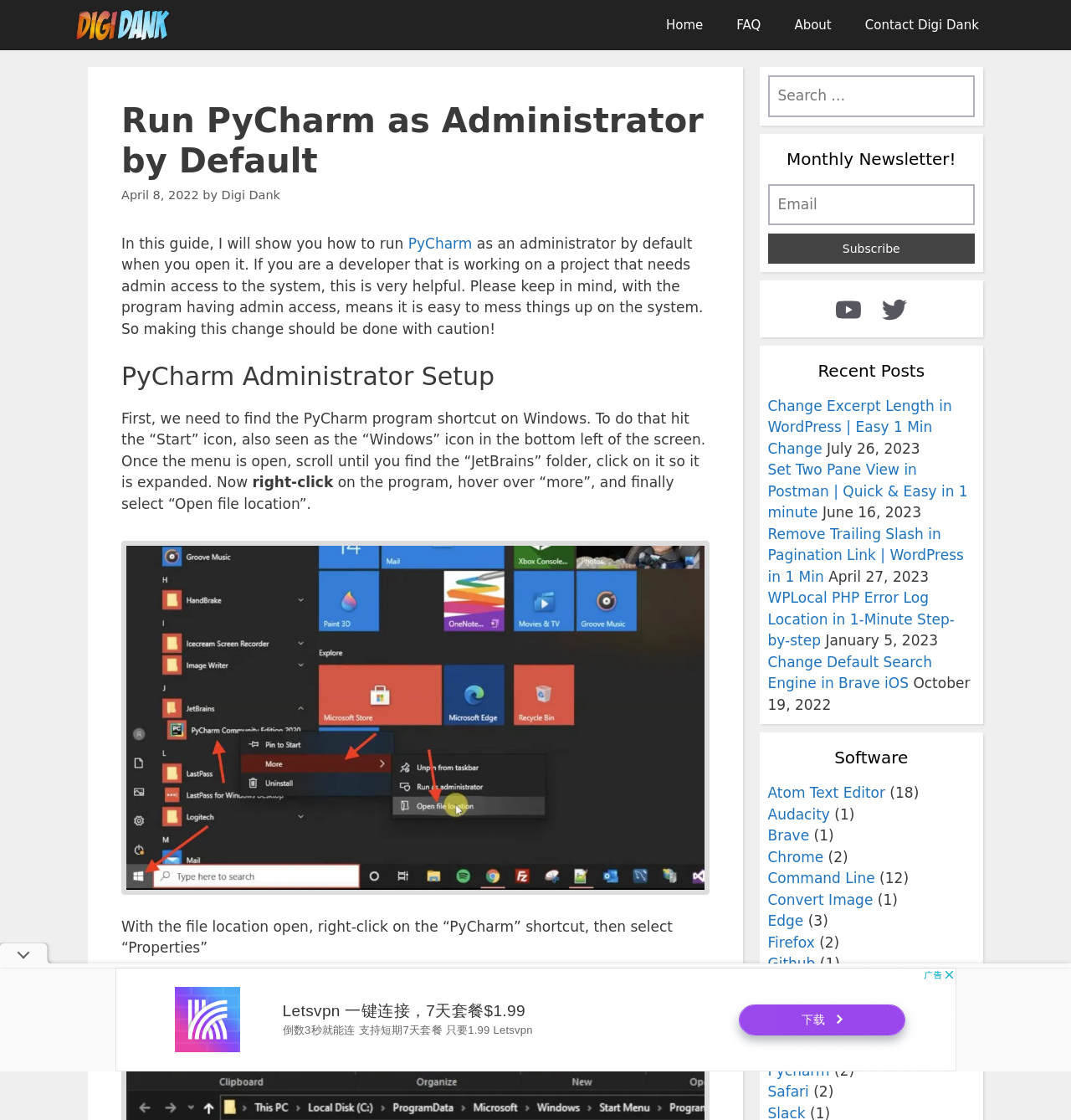Determine the bounding box coordinates for the UI element with the following description: "DIRECTORATE FOR EU AFFAIRSStructure". The coordinates should be four float numbers between 0 and 1, represented as [left, top, right, bottom].

None